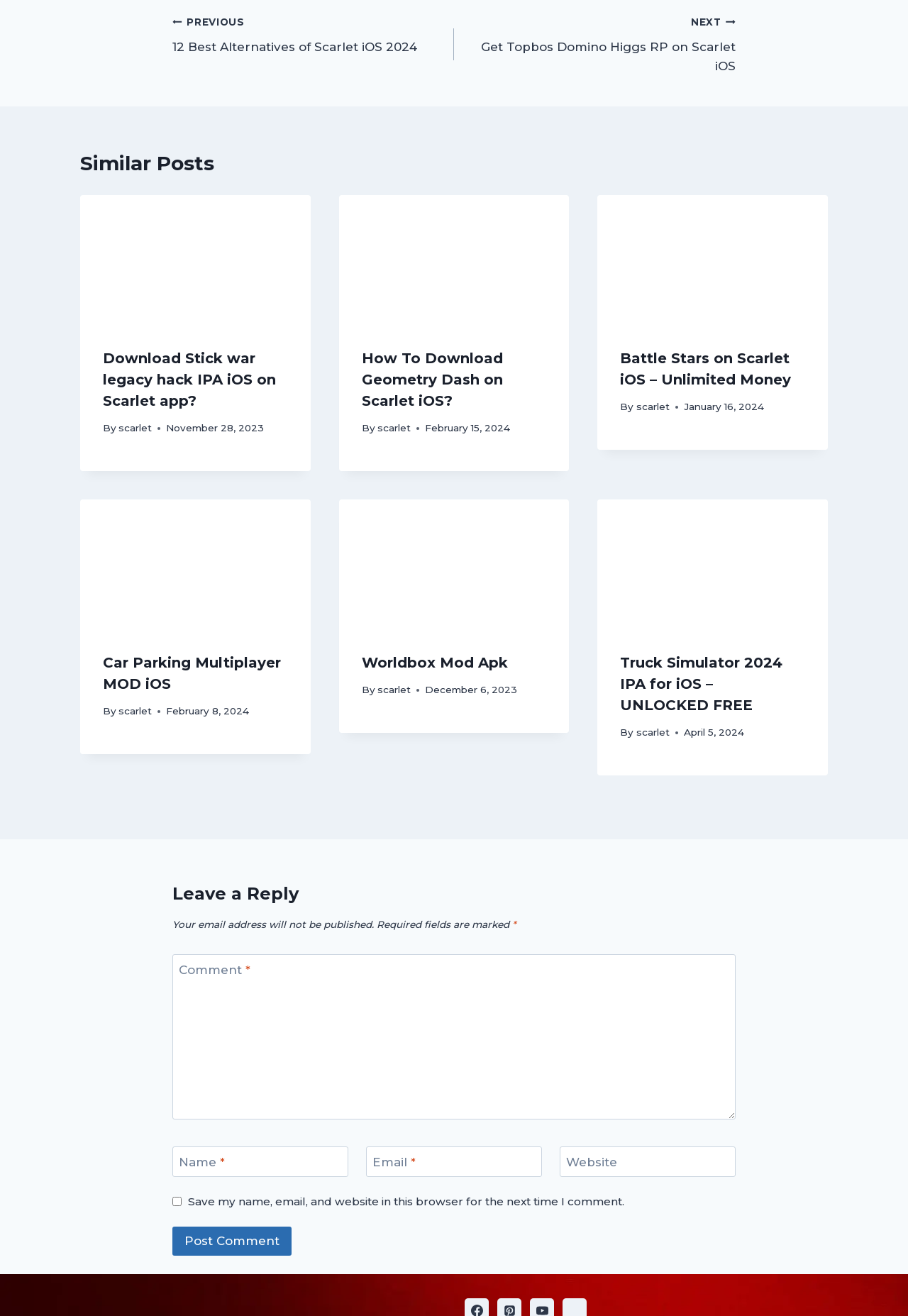Can you provide the bounding box coordinates for the element that should be clicked to implement the instruction: "Leave a comment in the 'Comment *' textbox"?

[0.19, 0.725, 0.81, 0.851]